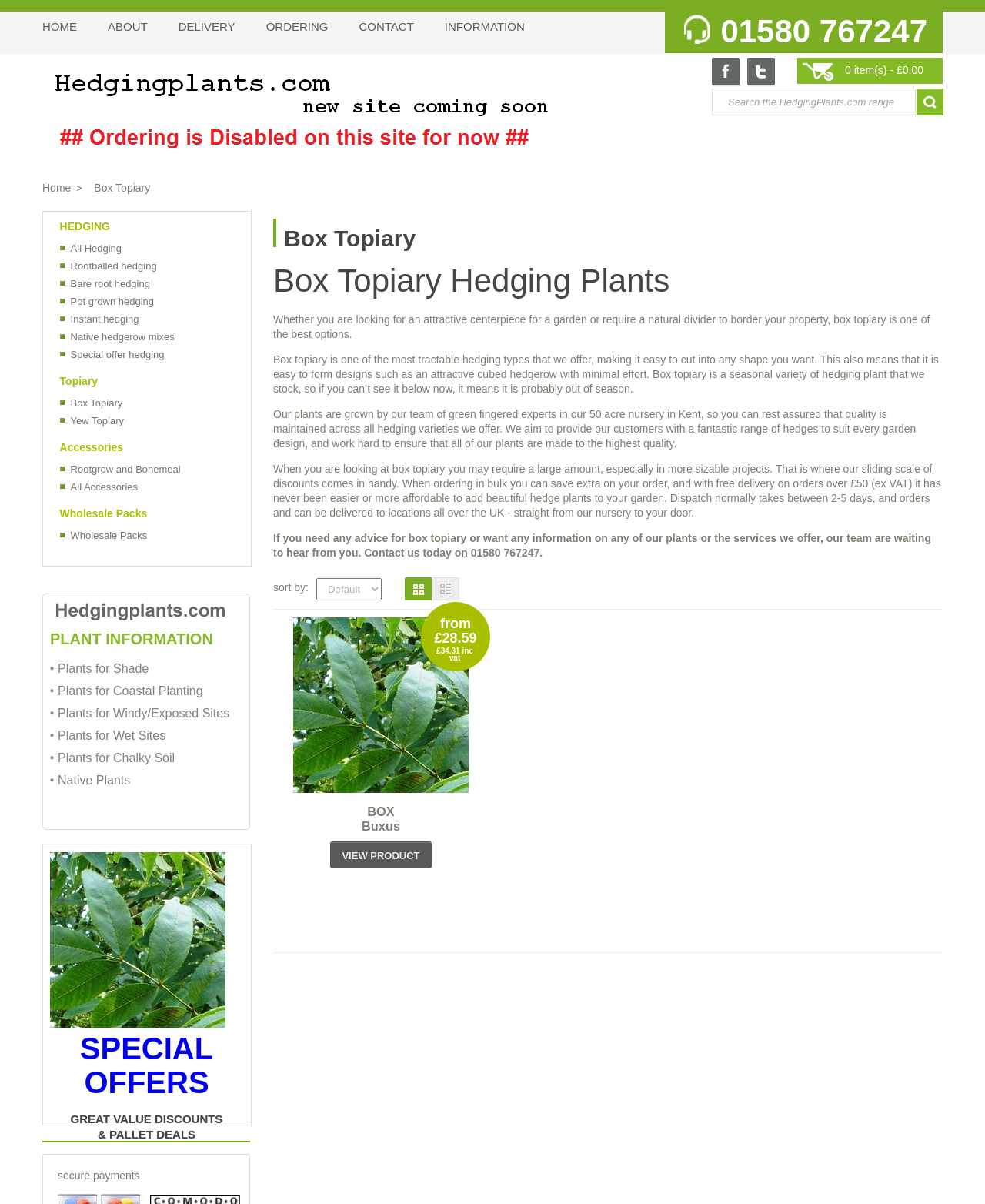Please find the bounding box coordinates for the clickable element needed to perform this instruction: "click HOME".

[0.043, 0.017, 0.078, 0.027]